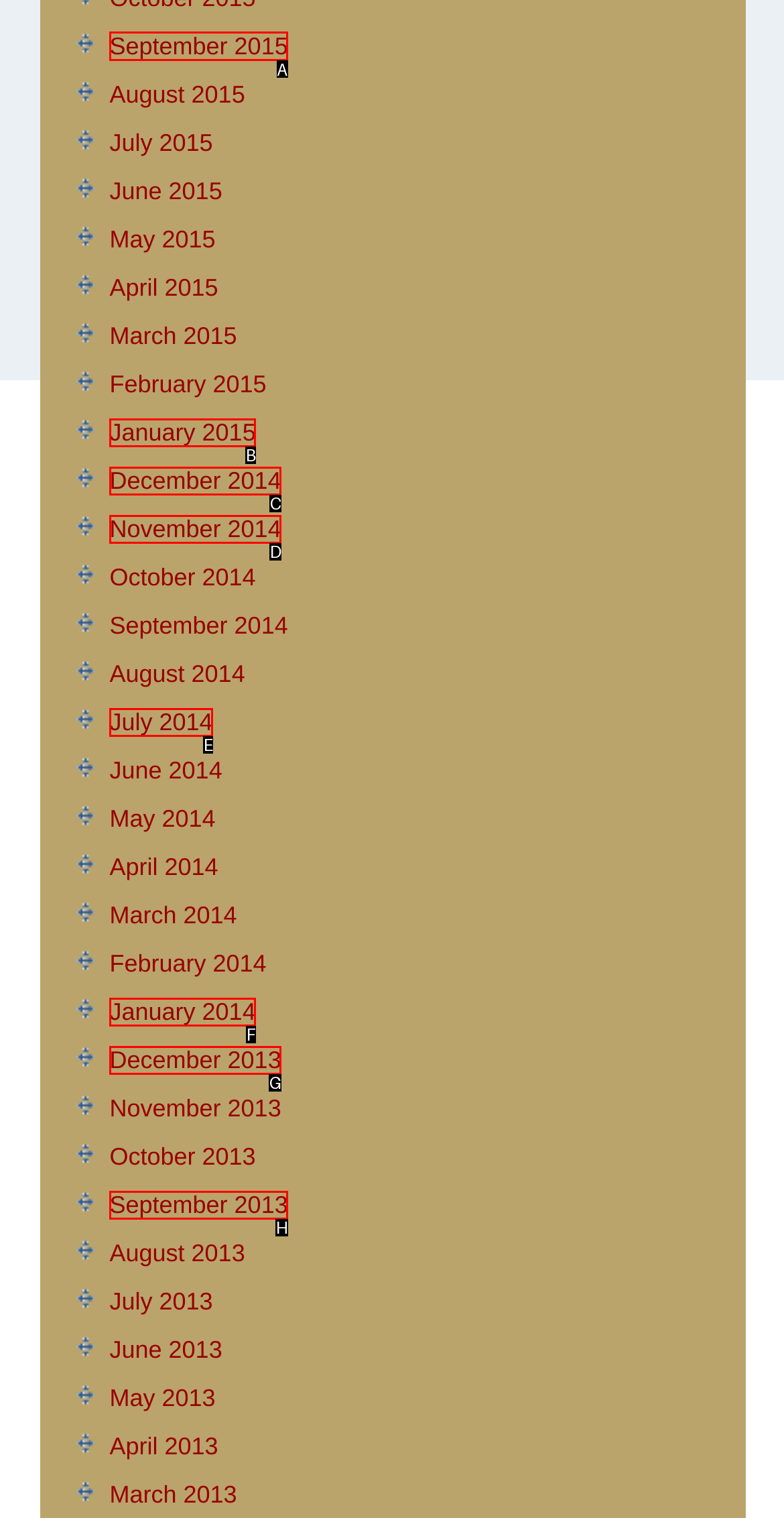Tell me which one HTML element I should click to complete the following task: View September 2015
Answer with the option's letter from the given choices directly.

A